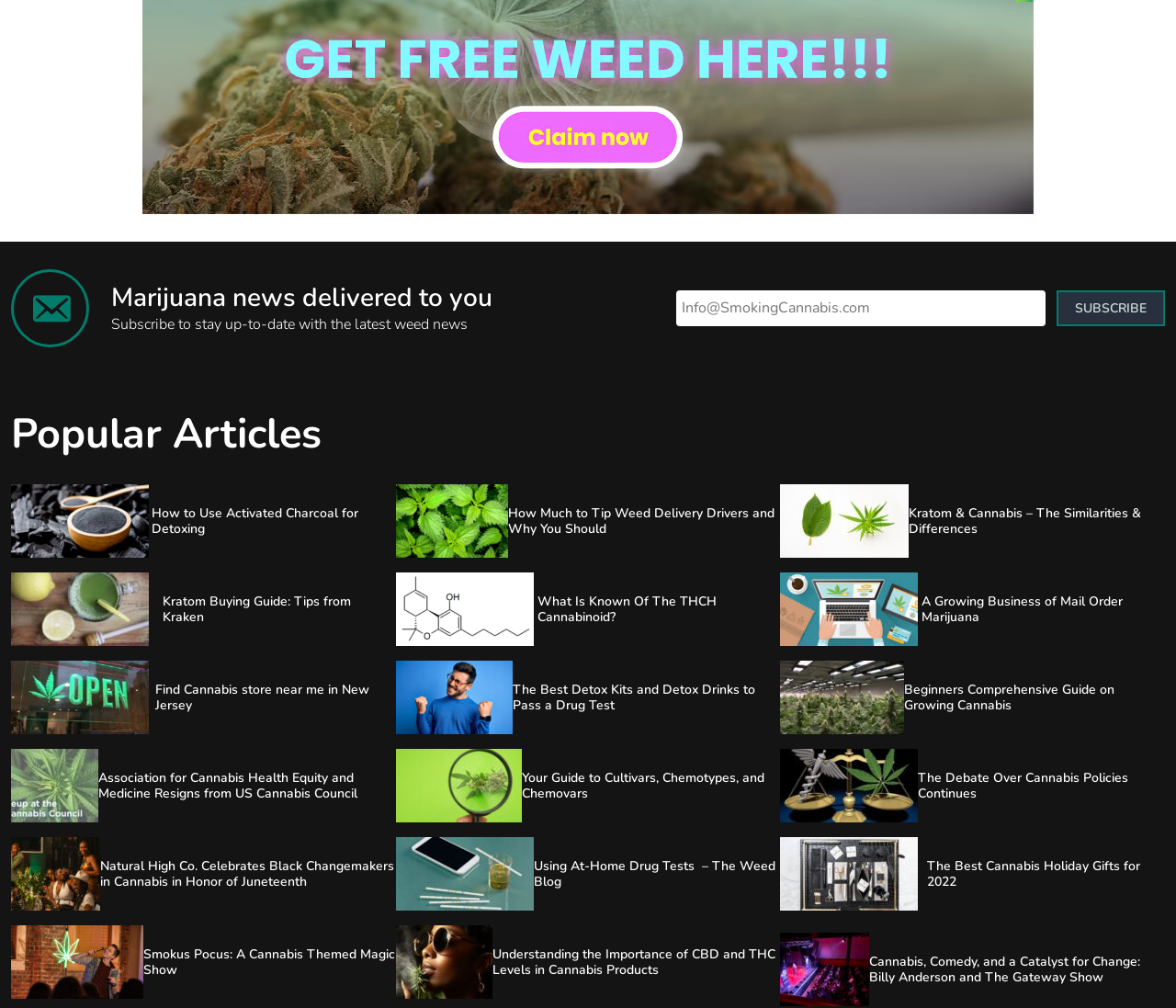Refer to the image and provide an in-depth answer to the question: 
How many links are there under the 'Popular Articles' heading?

There are multiple links listed under the 'Popular Articles' heading, including 'How to Use Activated Charcoal for Detoxing', 'How Much to Tip Weed Delivery Drivers and Why You Should', and many others. The exact number of links is not specified, but there are clearly multiple links.